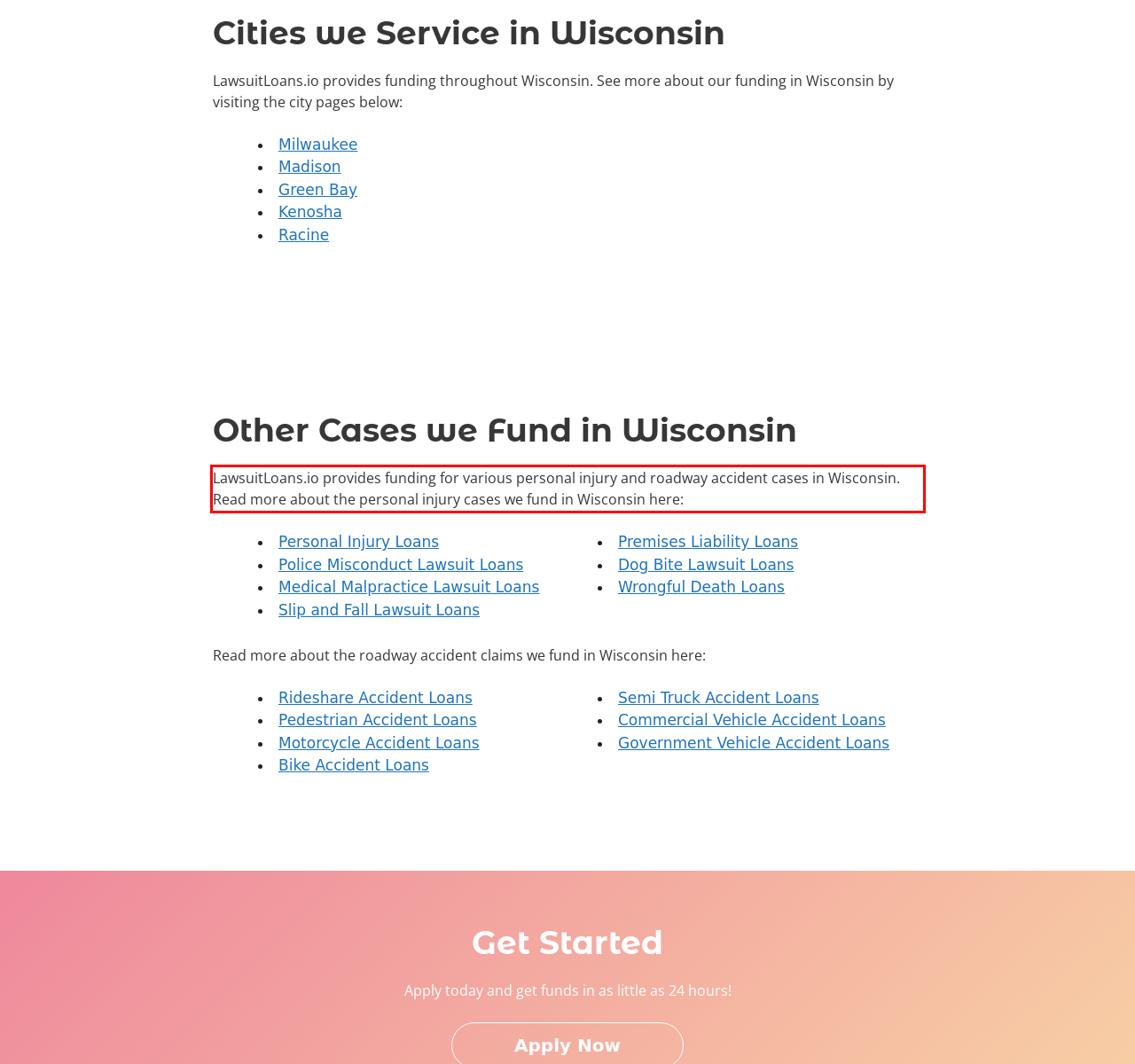You are looking at a screenshot of a webpage with a red rectangle bounding box. Use OCR to identify and extract the text content found inside this red bounding box.

LawsuitLoans.io provides funding for various personal injury and roadway accident cases in Wisconsin. Read more about the personal injury cases we fund in Wisconsin here: